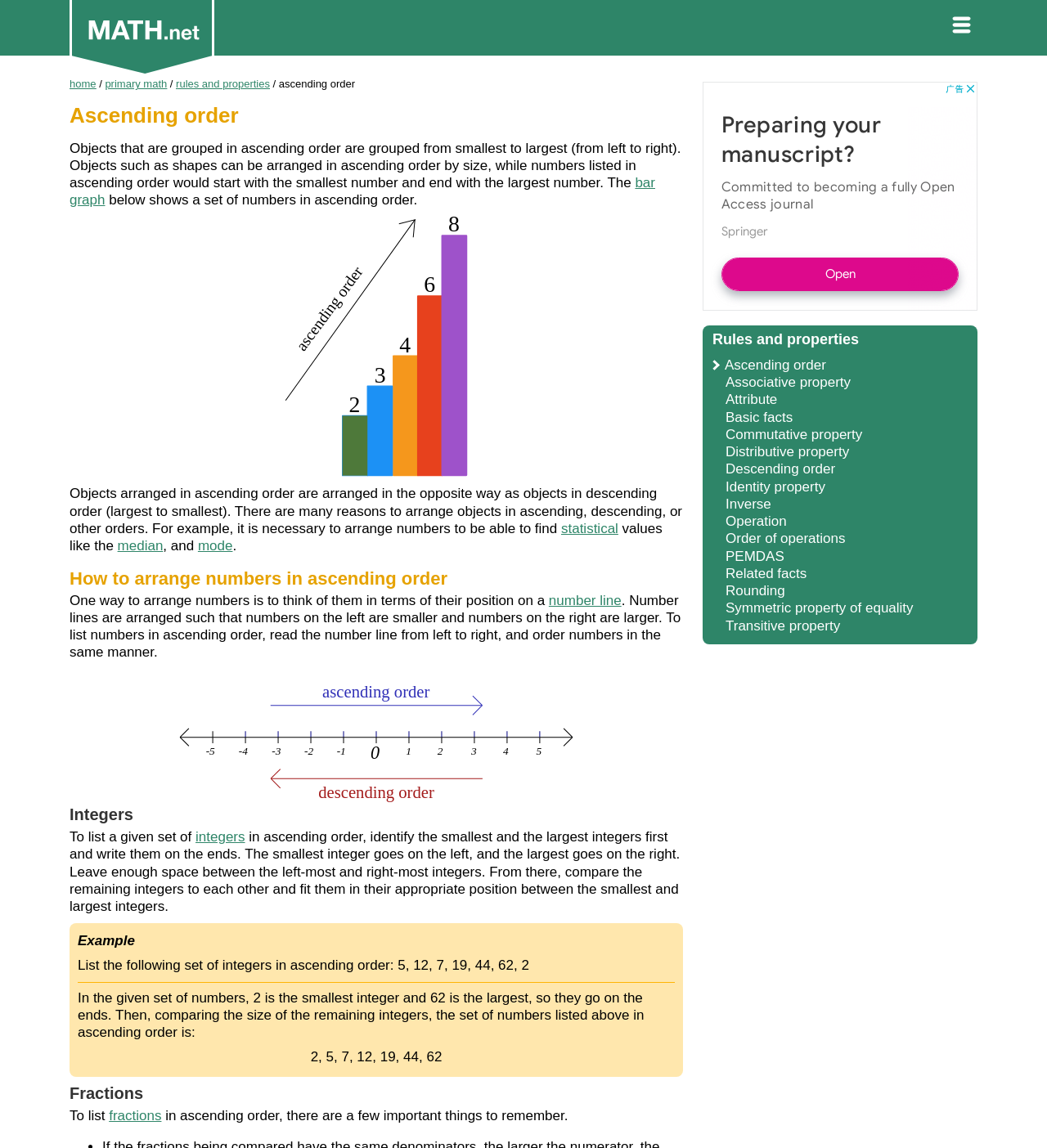How do you arrange numbers in ascending order?
Carefully analyze the image and provide a thorough answer to the question.

The webpage suggests that one way to arrange numbers in ascending order is to think of them in terms of their position on a number line. This is explained in the section 'How to arrange numbers in ascending order'.